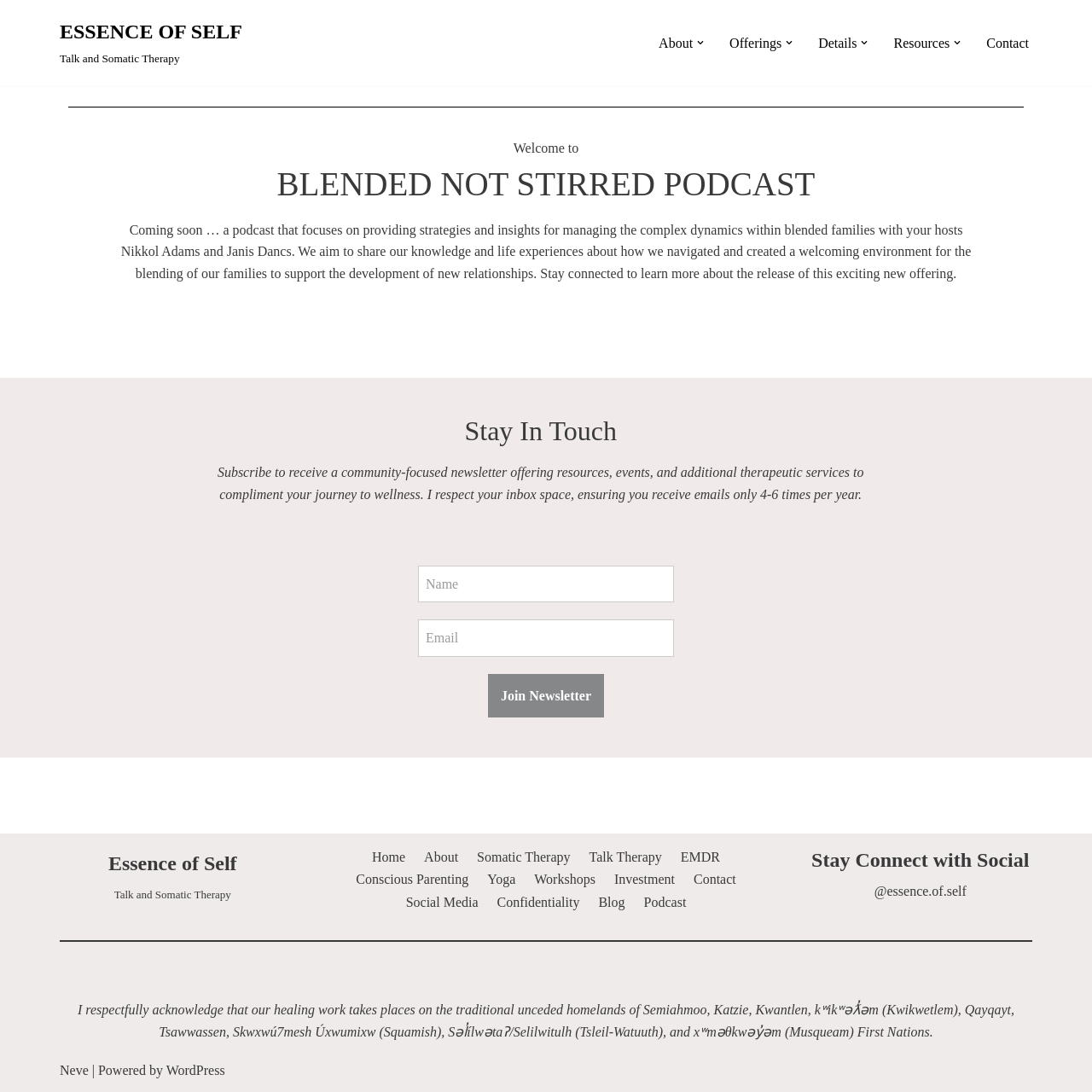What is the name of the therapy mentioned in the footer?
Deliver a detailed and extensive answer to the question.

I found the answer by looking at the link 'Somatic Therapy' in the footer menu of the webpage.